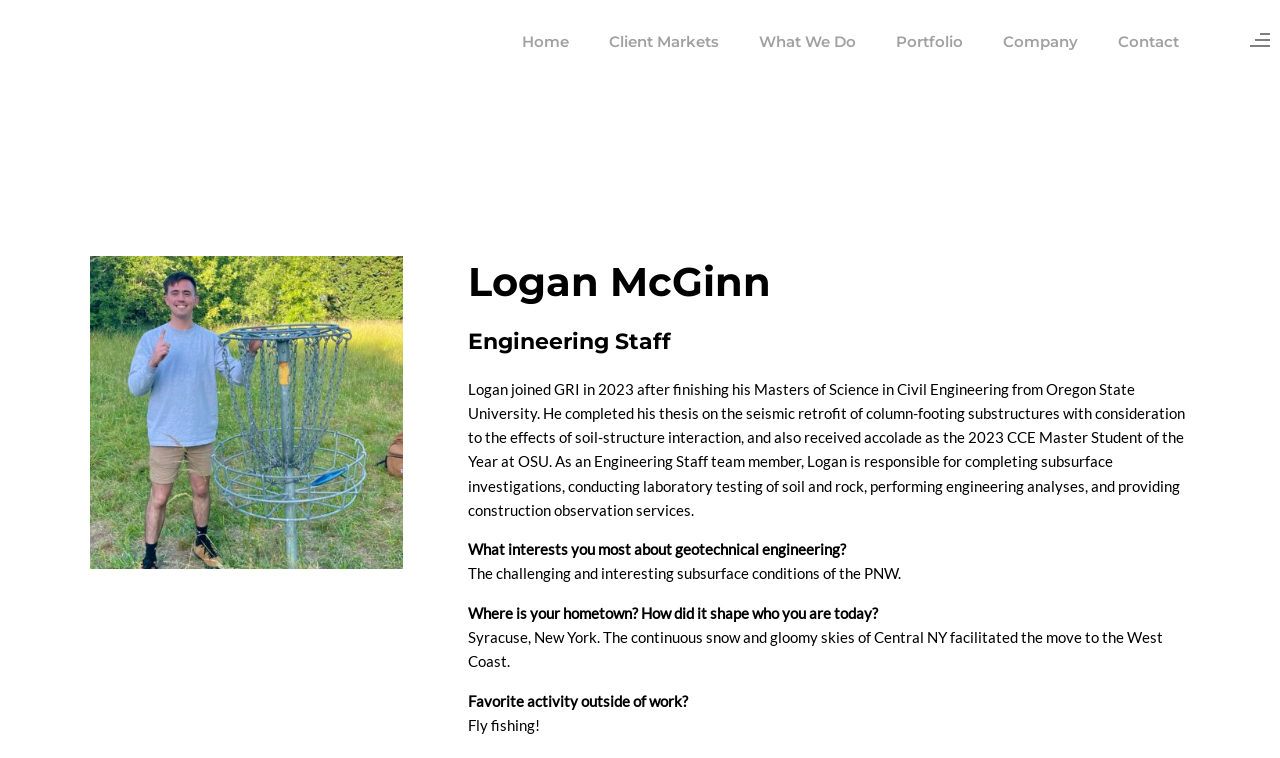Analyze the image and give a detailed response to the question:
What is the name of the university where Logan McGinn received his Master's degree?

I found this information by reading the text that describes Logan McGinn's background, which mentions that he finished his Master's of Science in Civil Engineering from Oregon State University.